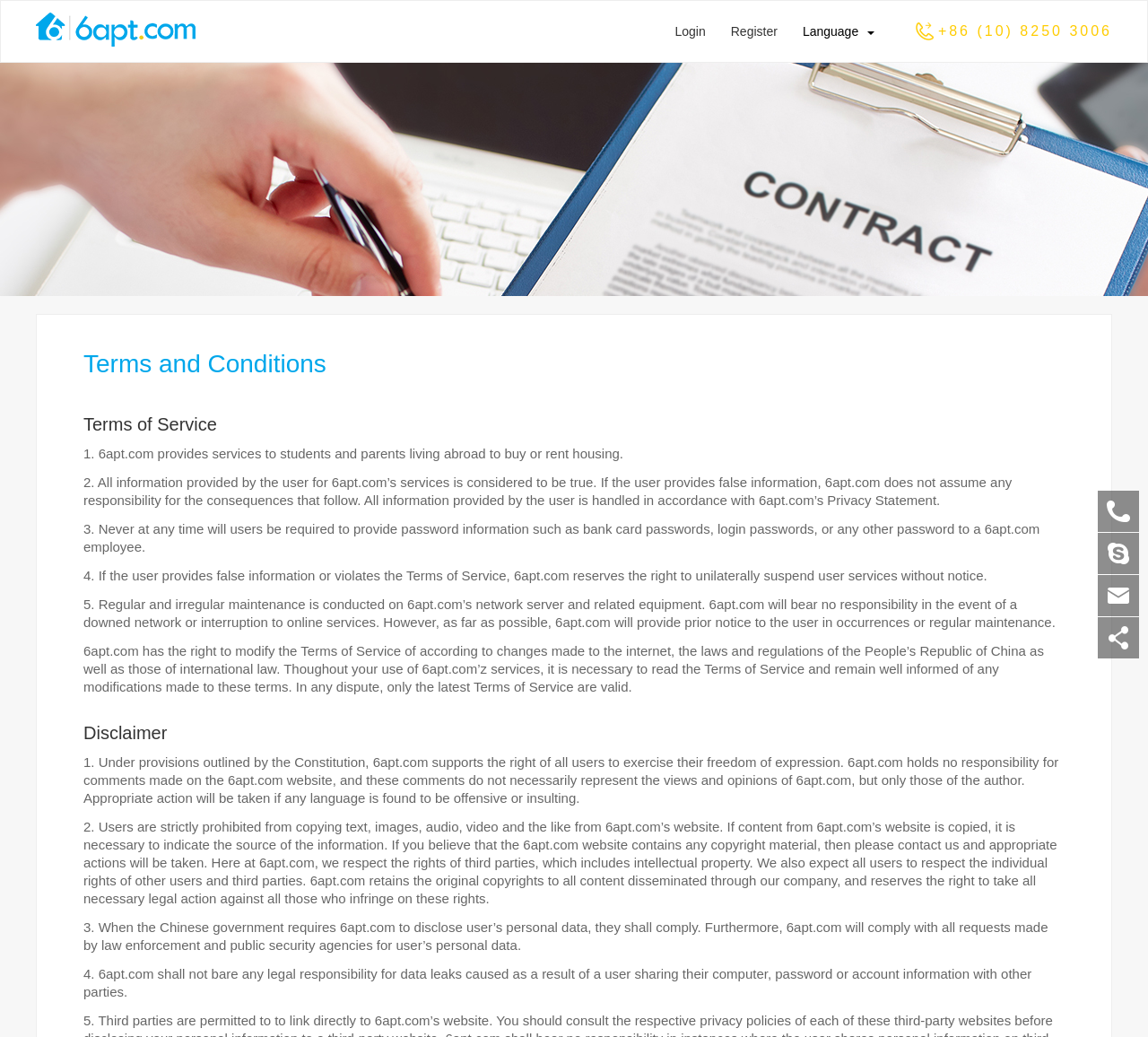Please provide the bounding box coordinate of the region that matches the element description: HERE. Coordinates should be in the format (top-left x, top-left y, bottom-right x, bottom-right y) and all values should be between 0 and 1.

None